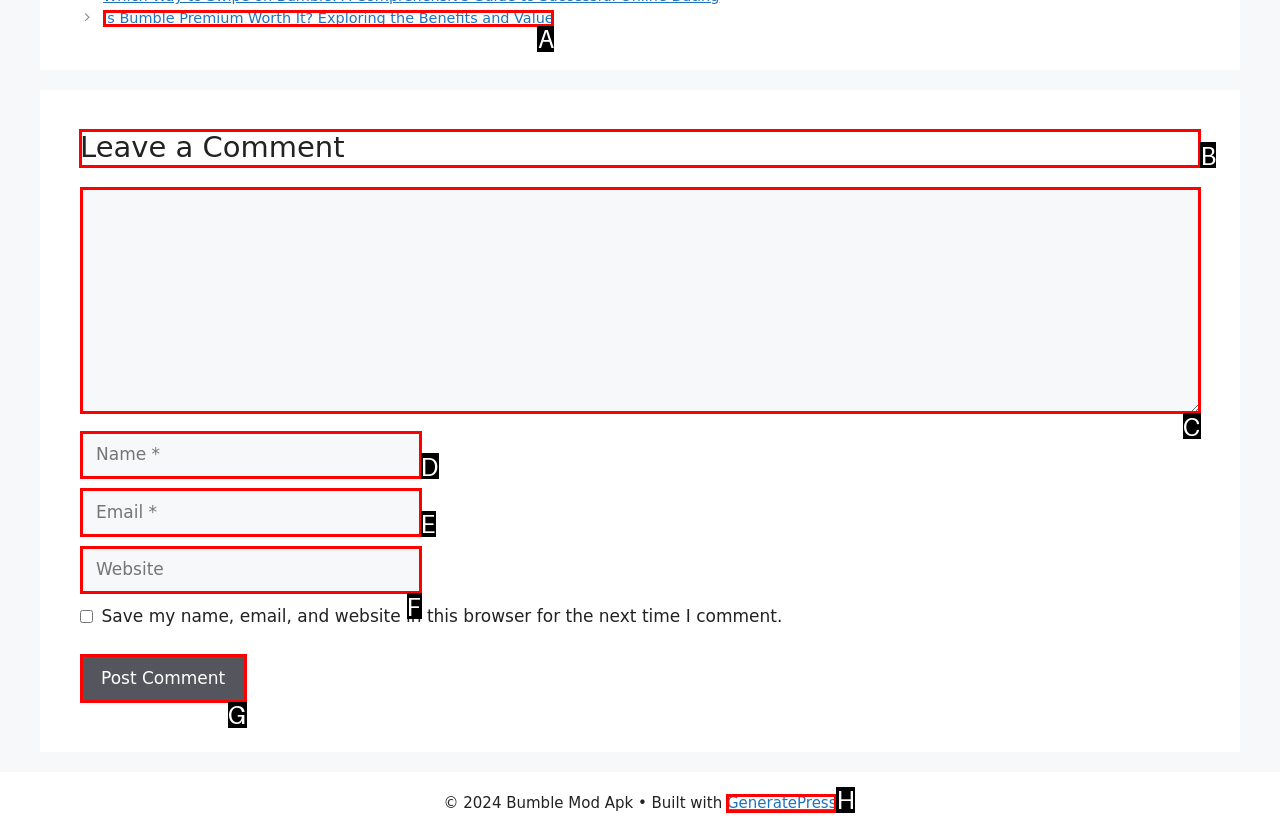Point out the HTML element I should click to achieve the following: Leave a comment Reply with the letter of the selected element.

B